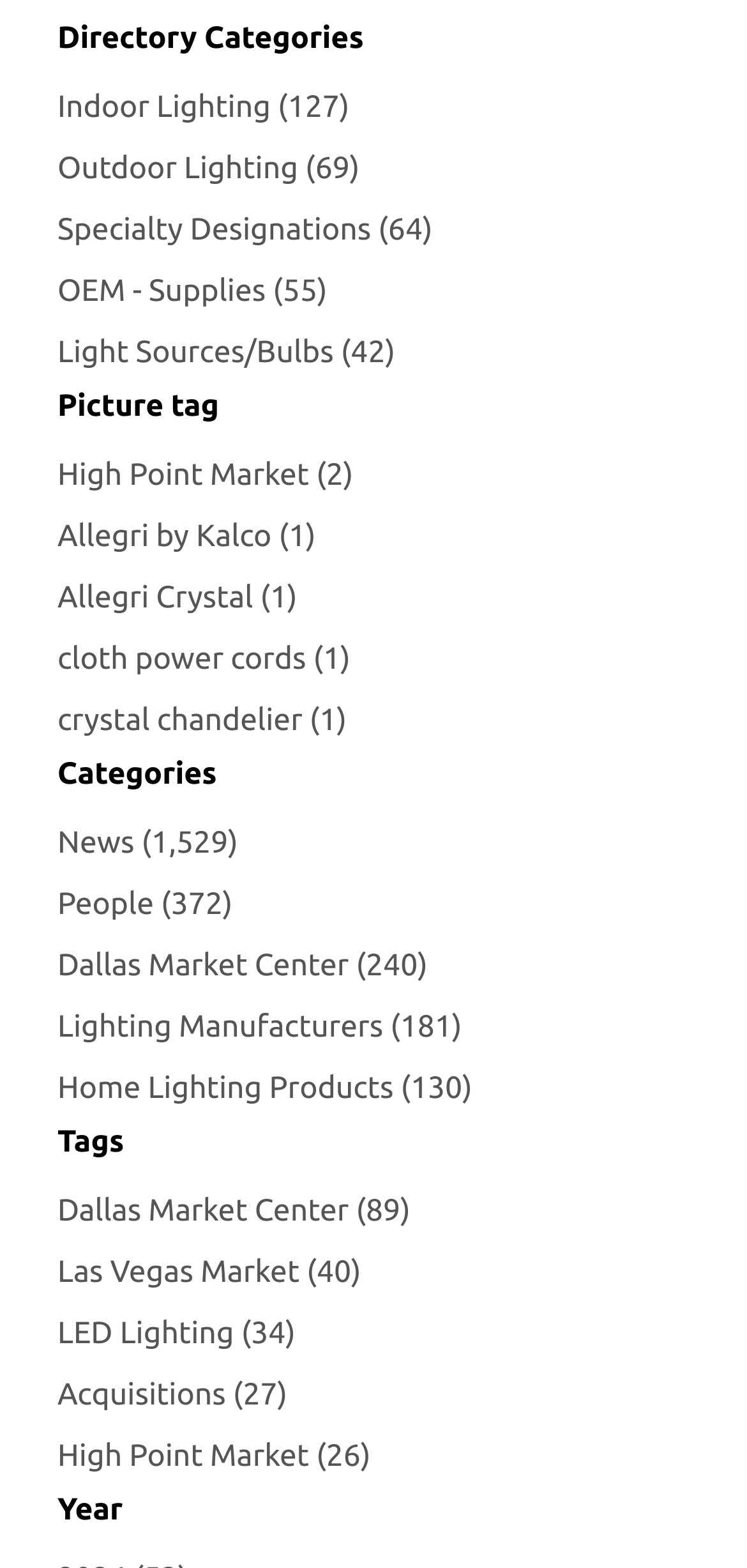Identify the bounding box coordinates of the element to click to follow this instruction: 'Discover Home Lighting Products'. Ensure the coordinates are four float values between 0 and 1, provided as [left, top, right, bottom].

[0.077, 0.677, 0.632, 0.711]